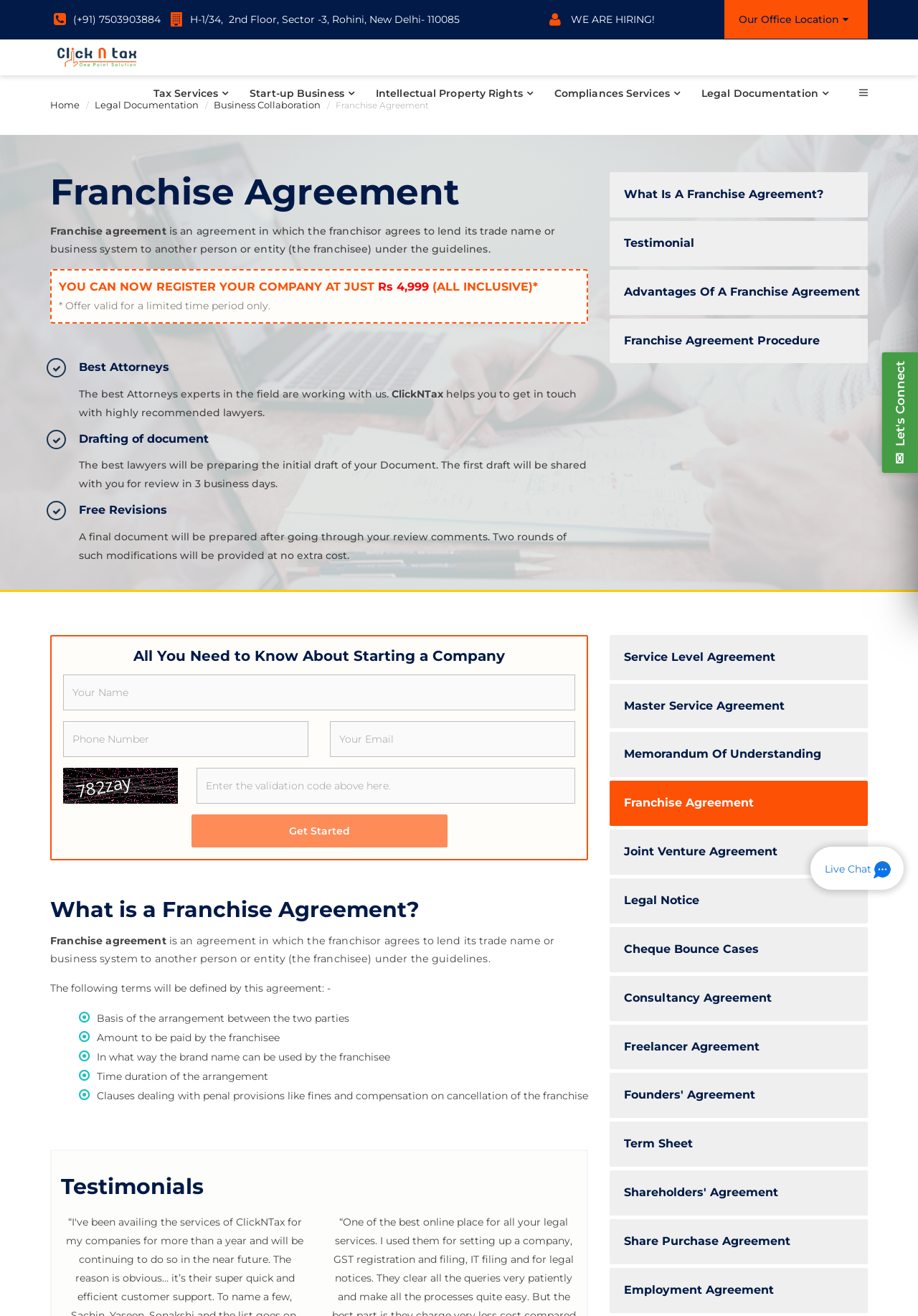Summarize the webpage with a detailed and informative caption.

This webpage is about franchise agreements, providing information and services related to this topic. At the top, there is a tab panel with a phone number and office location. Below this, there is a logo and a navigation menu with links to various services, including tax services, start-up business, intellectual property rights, and more.

The main content of the page is divided into sections. The first section has a heading "Franchise Agreement" and provides a brief description of what a franchise agreement is. Below this, there is a promotional offer to register a company at a discounted price.

The next section is about the benefits of using the services of ClickNTax, a company that helps with legal documentation. This section has a heading "Best Attorneys" and describes the expertise of the lawyers working with ClickNTax.

The following sections provide more information about the services offered, including drafting of documents, free revisions, and a detailed procedure for creating a franchise agreement.

On the right side of the page, there is a form to fill out to get started with the services. The form has fields for name, phone number, email, and a validation code.

Further down the page, there is a section that explains what a franchise agreement is, including the terms that will be defined in the agreement. This section also lists the various clauses that will be included in the agreement.

The page also has a section for testimonials, where a satisfied customer has shared their positive experience with ClickNTax.

Finally, there are links to various other legal agreements and services offered by ClickNTax, including service level agreements, master service agreements, and more.